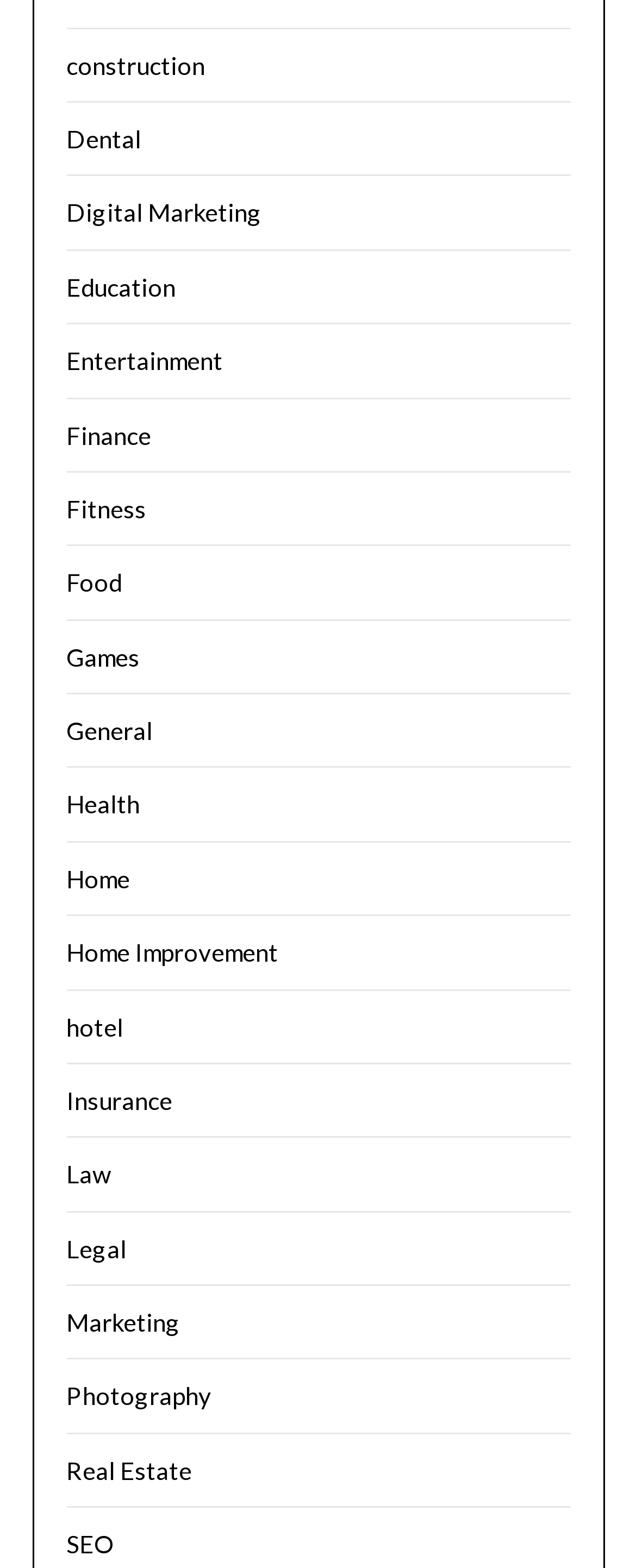Please predict the bounding box coordinates (top-left x, top-left y, bottom-right x, bottom-right y) for the UI element in the screenshot that fits the description: Entertainment

[0.104, 0.221, 0.35, 0.239]